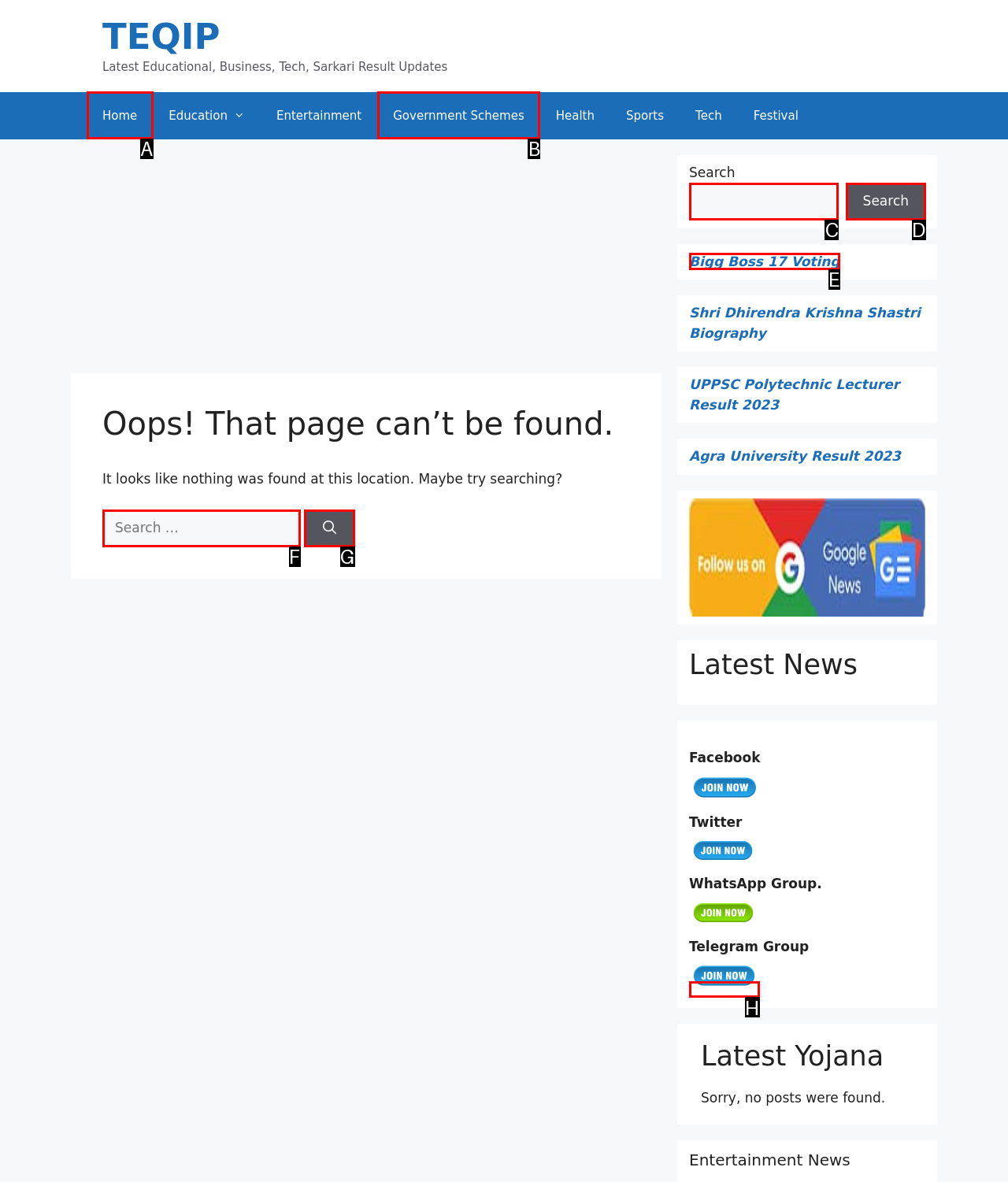Which lettered option should I select to achieve the task: Click on Bigg Boss 17 Voting according to the highlighted elements in the screenshot?

E